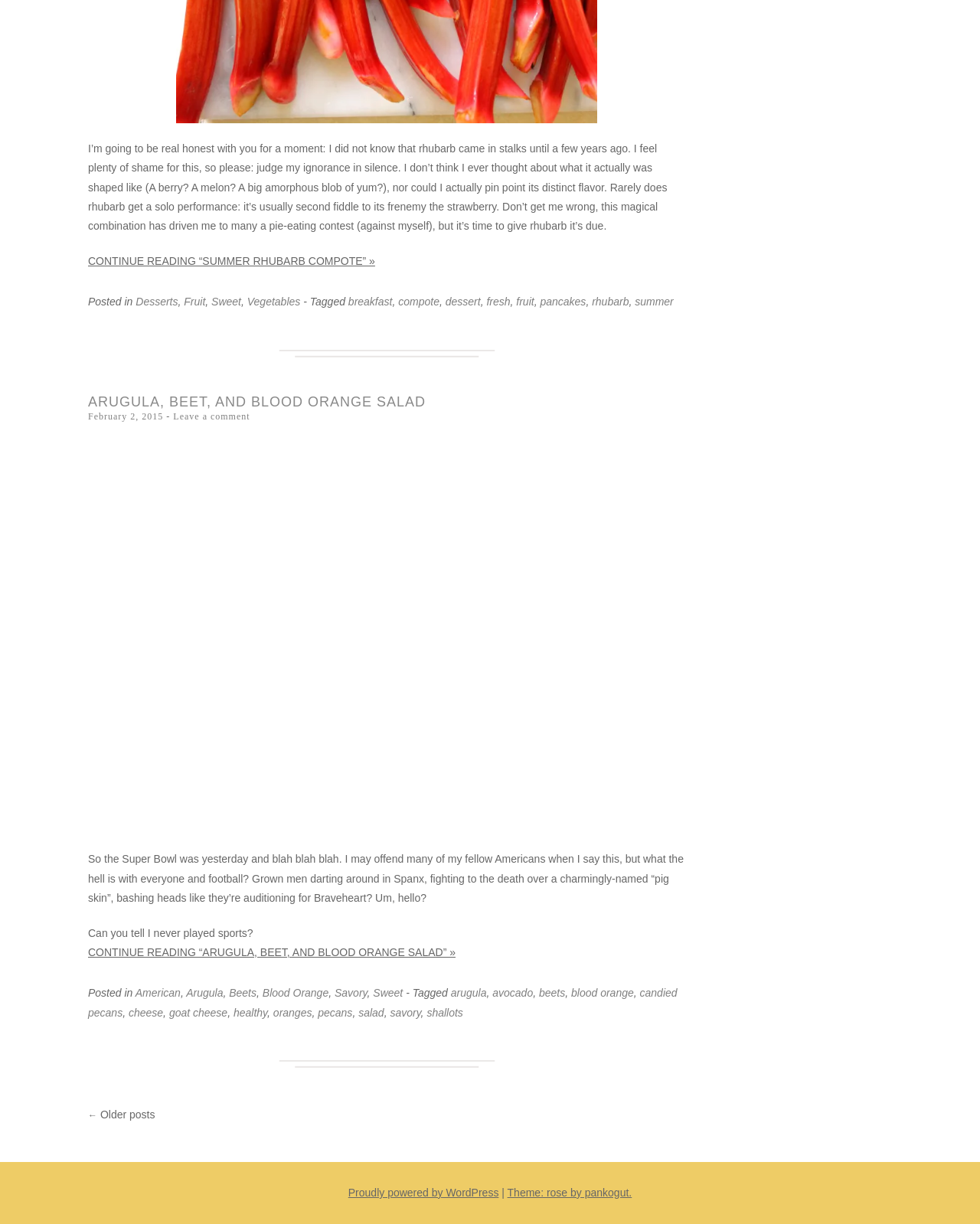What is the author's confession about rhubarb?
Give a comprehensive and detailed explanation for the question.

The author starts the article by confessing that they didn't know rhubarb came in stalks until a few years ago, and they feel ashamed about their ignorance.